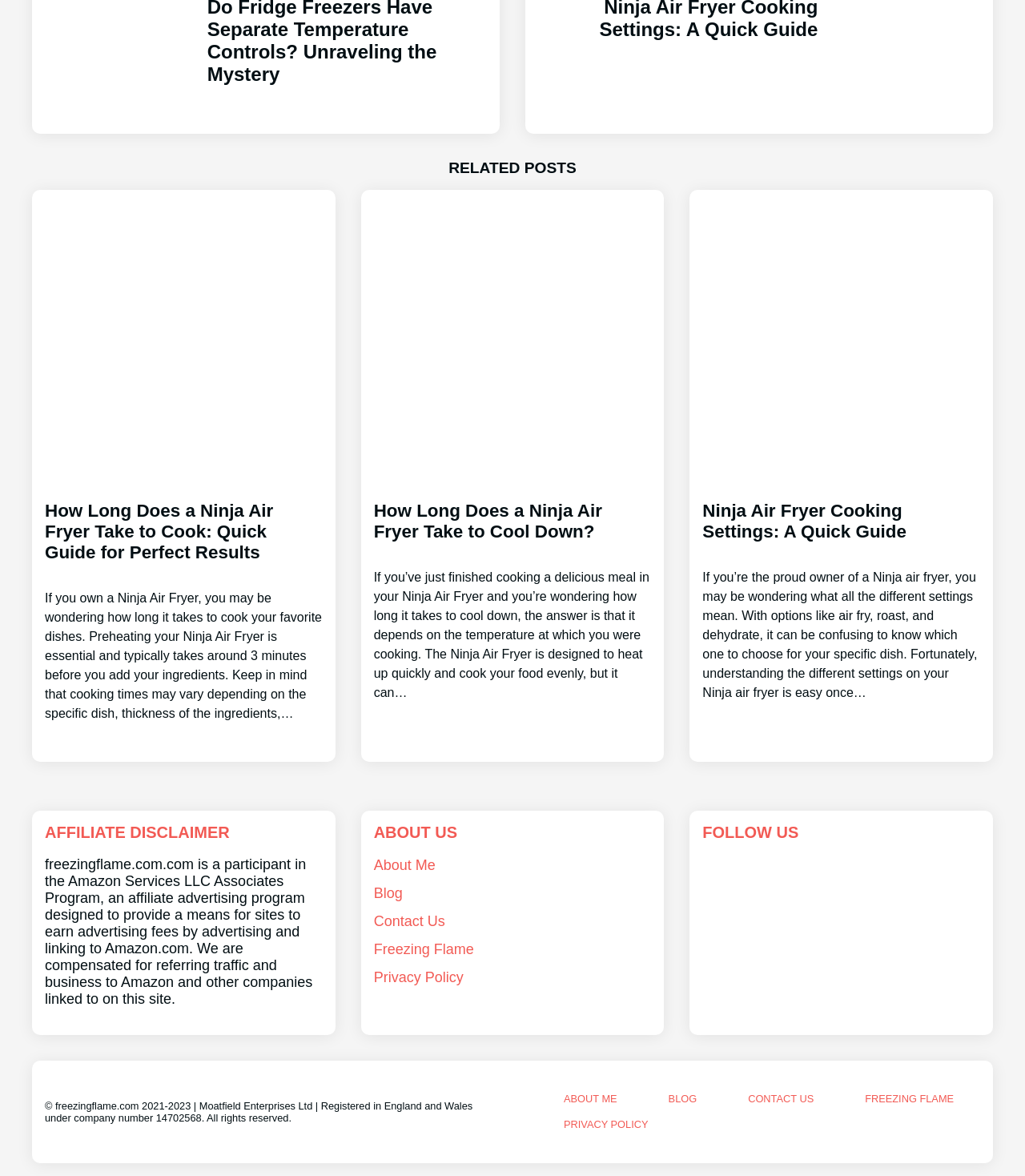Please reply to the following question using a single word or phrase: 
What is the name of the company mentioned in the affiliate disclaimer?

Amazon Services LLC